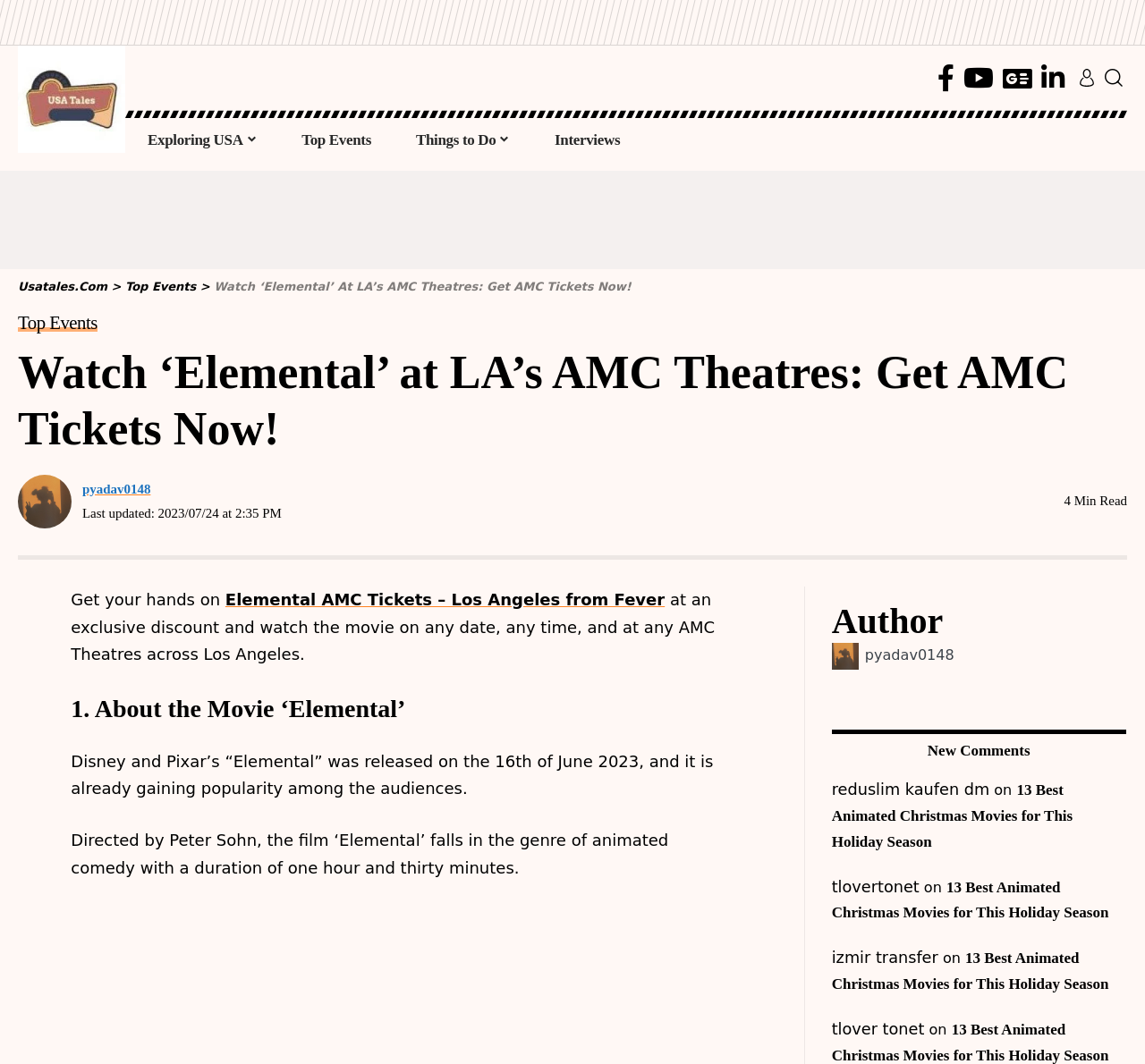Indicate the bounding box coordinates of the element that must be clicked to execute the instruction: "Search for something". The coordinates should be given as four float numbers between 0 and 1, i.e., [left, top, right, bottom].

[0.965, 0.059, 0.98, 0.087]